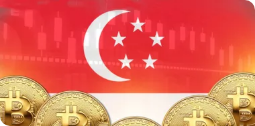Using a single word or phrase, answer the following question: 
What is Singapore's position in the global digital economy?

Significant player